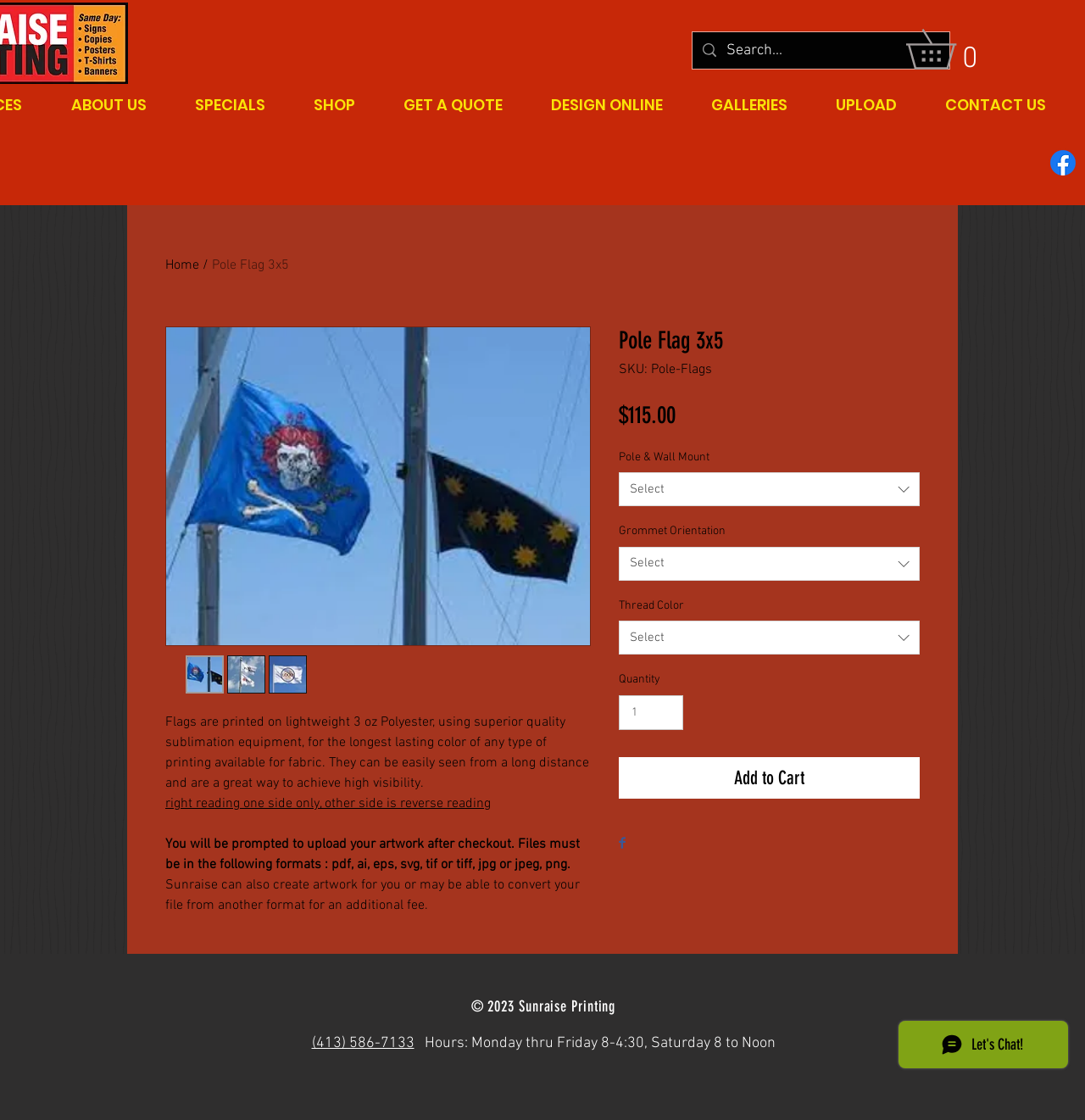Kindly determine the bounding box coordinates for the clickable area to achieve the given instruction: "Add to cart".

[0.57, 0.676, 0.848, 0.713]